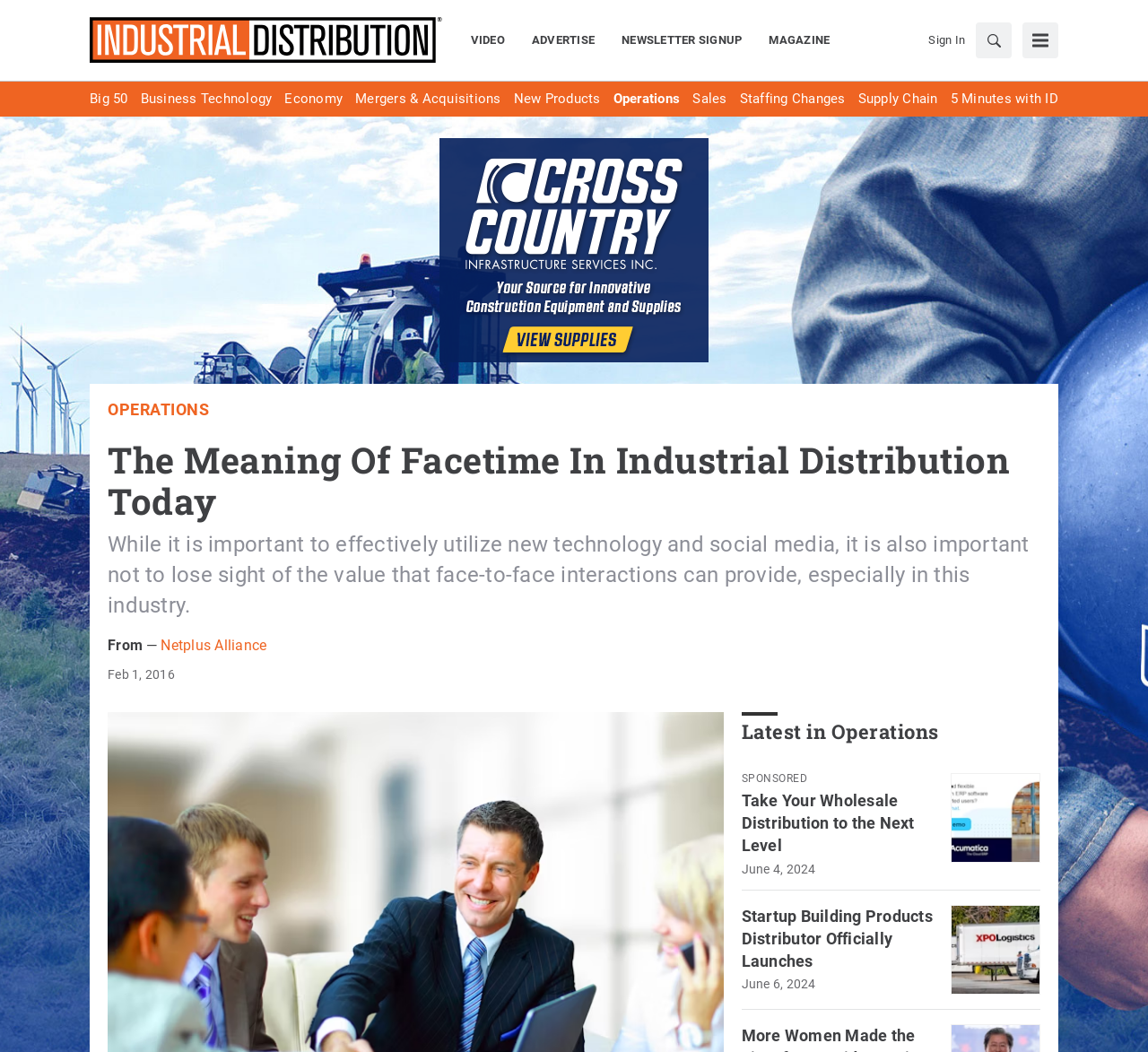How many sponsored links are there?
Look at the image and construct a detailed response to the question.

I found a generic element with the text 'Sponsored' which suggests that there is one sponsored link on the page.